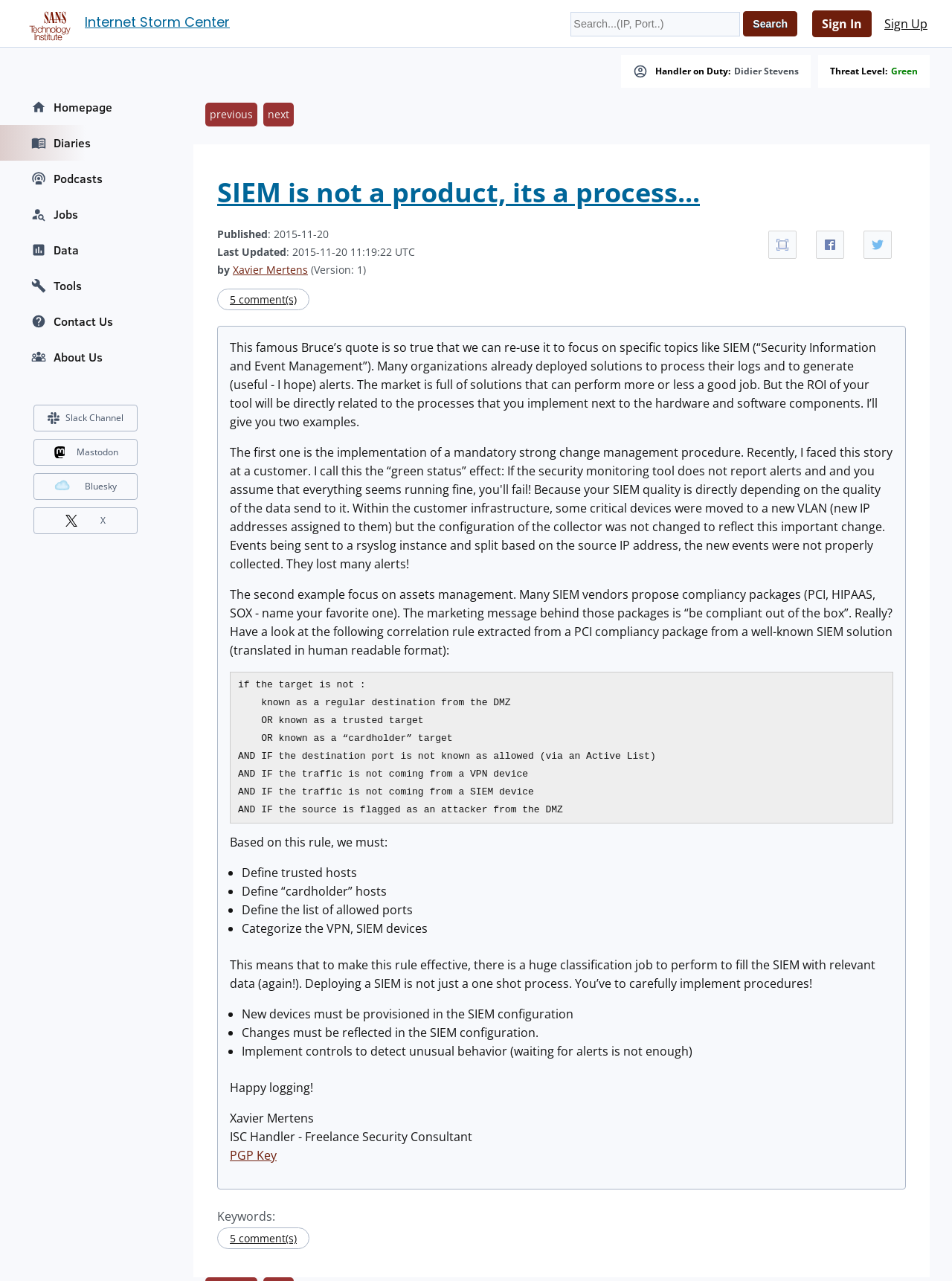Identify the bounding box for the described UI element: "Internet Storm Center".

[0.089, 0.009, 0.241, 0.027]